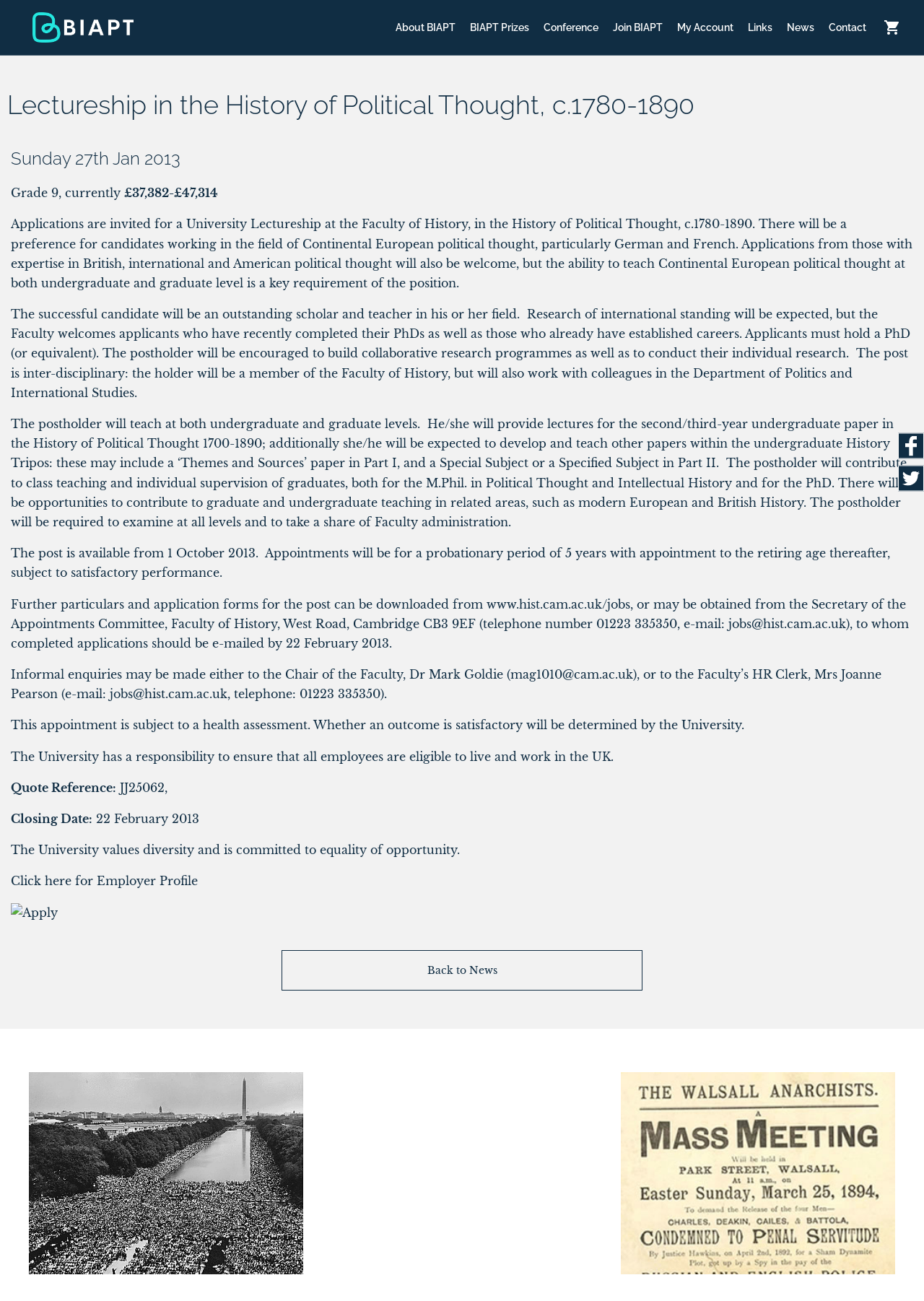Answer with a single word or phrase: 
What is the deadline for applications?

22 February 2013